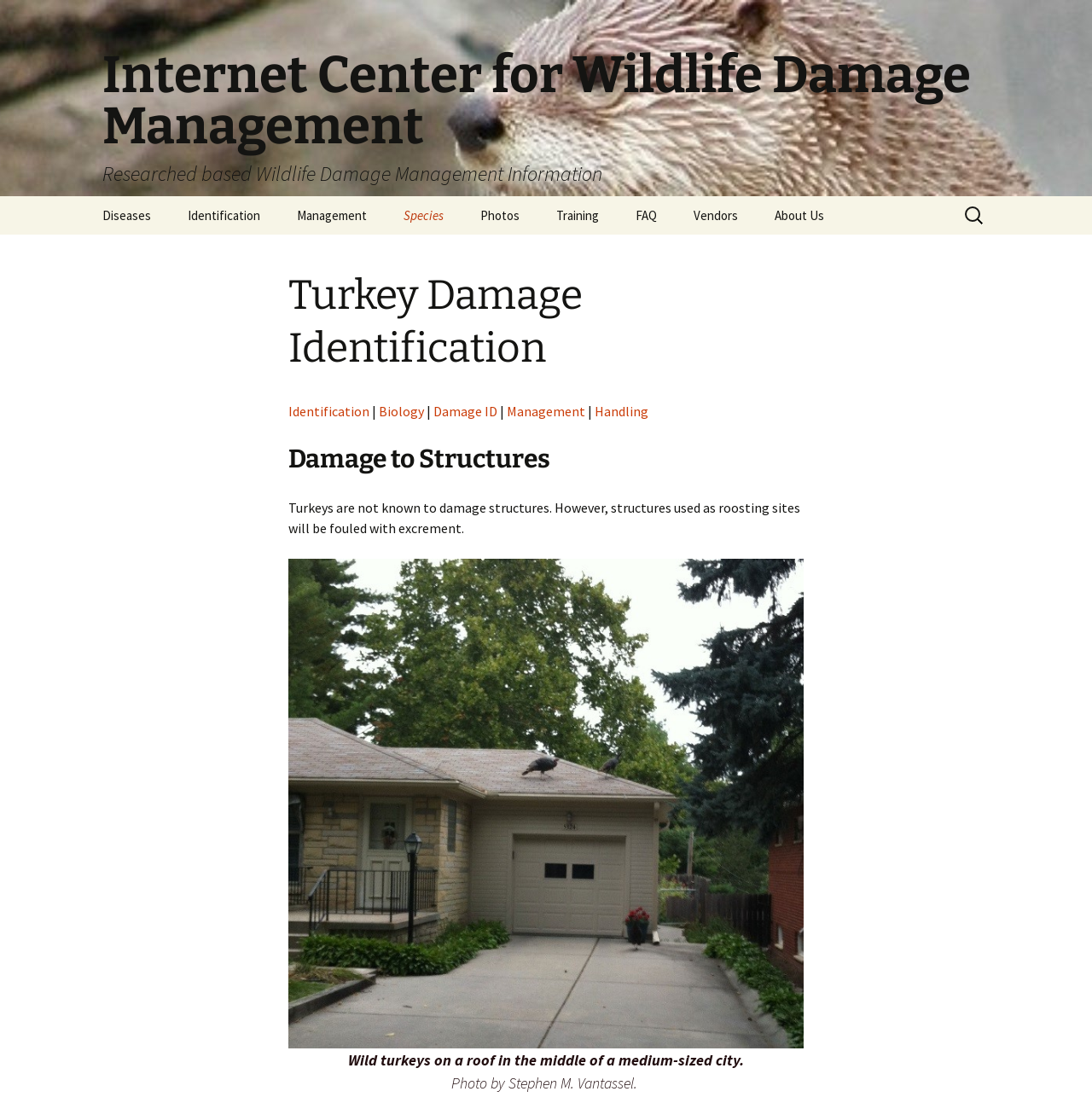Offer a meticulous description of the webpage's structure and content.

The webpage is dedicated to Turkey Damage Identification and is part of the Internet Center for Wildlife Damage Management. At the top, there is a heading that reads "Internet Center for Wildlife Damage Management" followed by a subheading "Researched based Wildlife Damage Management Information". Below this, there is a link to "Skip to content".

The main content of the webpage is divided into several sections, each with a series of links related to wildlife damage management. The first section has links to "Diseases", "Zoonoses", "Identification", and other related topics. These links are arranged in a vertical column, with "Diseases" at the top and "Identification" below it, followed by other links in a descending order.

To the right of this column, there is another section with links to "Management" topics, including "IPM", "Carcass Disposal", "Habitat Modification", and others. These links are also arranged in a vertical column, with "Management" at the top and the other links below it.

Further to the right, there is a section dedicated to "Species", with links to information about different bird species, including "Birds", "American White Pelican", "Canada Geese", "Cormorants", and others. Each of these links has sub-links to more specific topics, such as biology, damage identification, and handling.

Throughout the webpage, the links are densely packed and organized in a hierarchical structure, with main topics at the top and subtopics below them. The overall layout is functional and easy to navigate, with clear headings and concise link text.